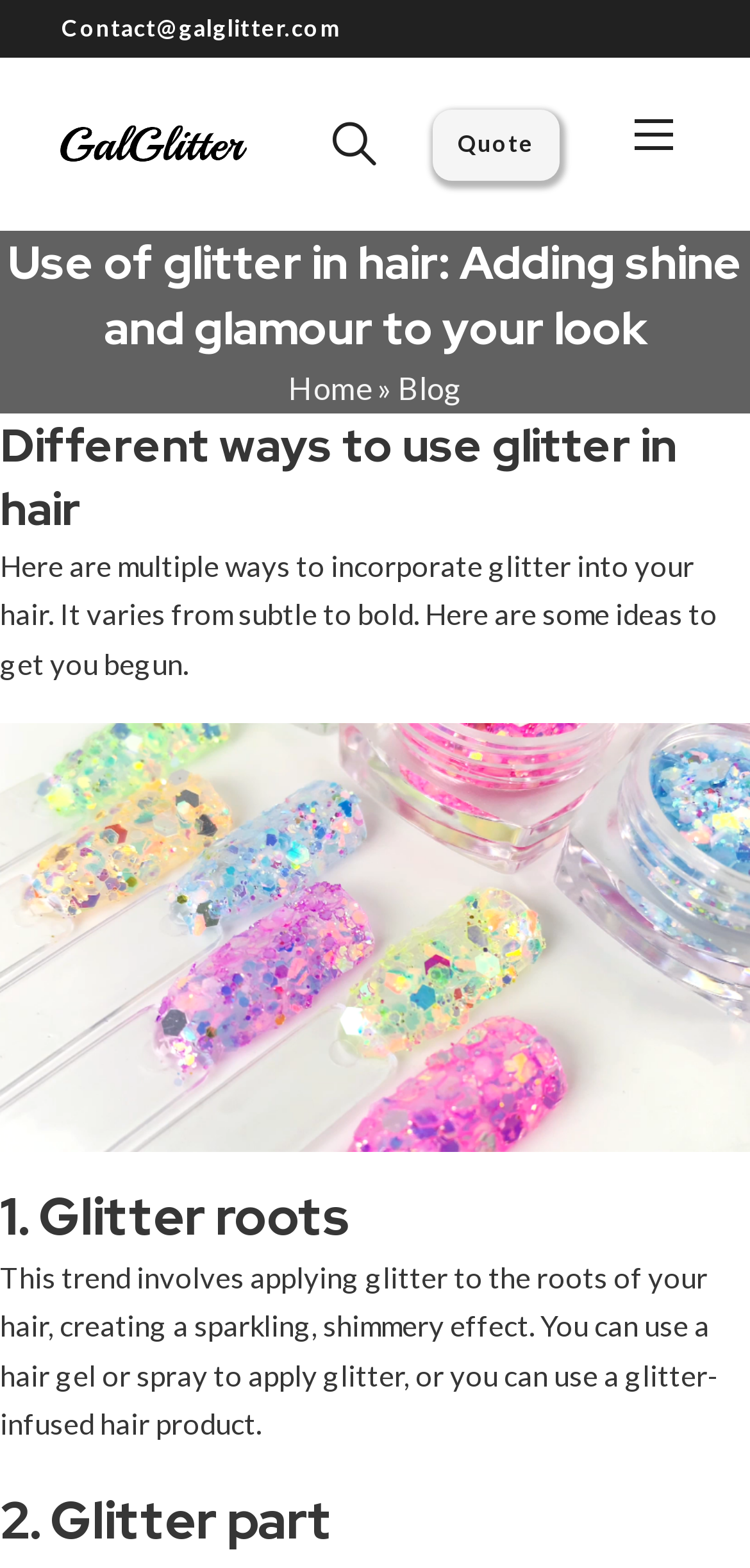Locate the UI element described by Quote and provide its bounding box coordinates. Use the format (top-left x, top-left y, bottom-right x, bottom-right y) with all values as floating point numbers between 0 and 1.

[0.576, 0.07, 0.745, 0.115]